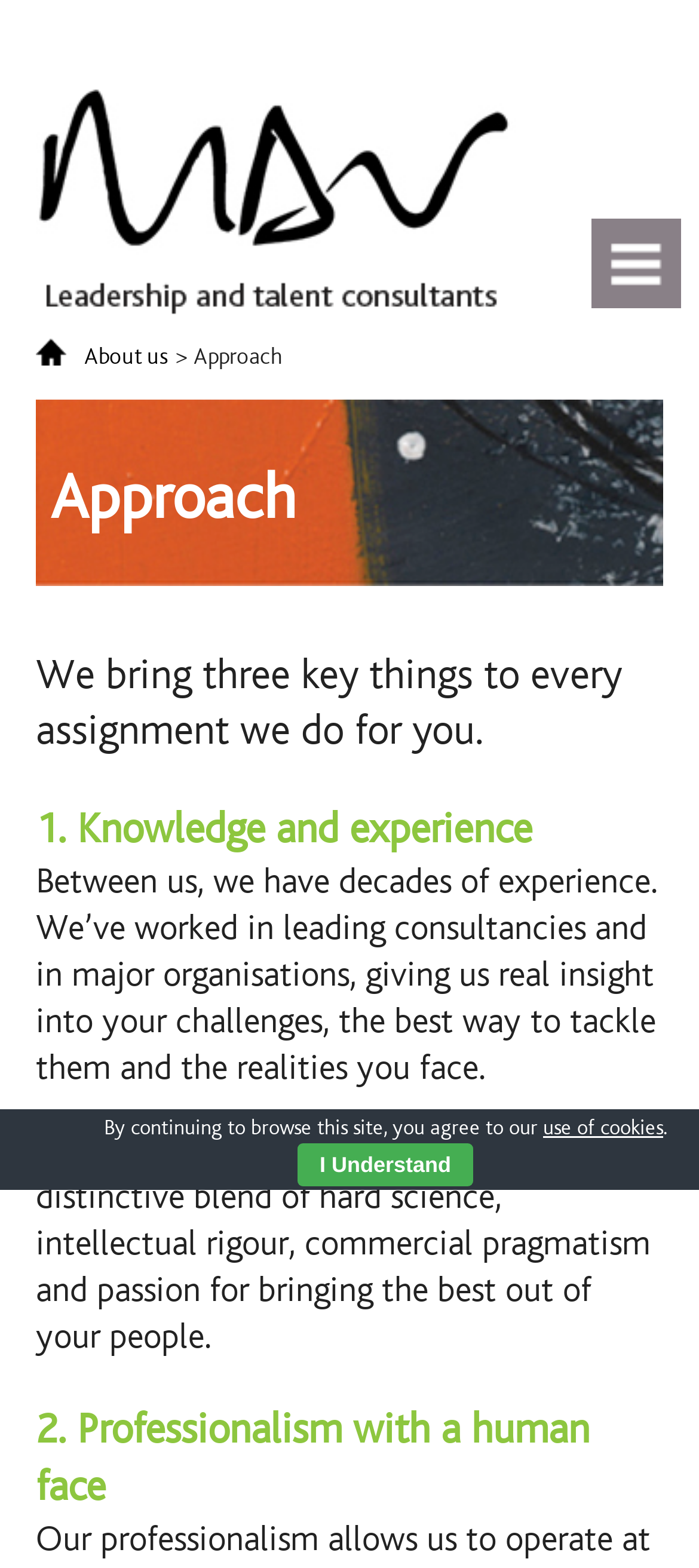Identify the bounding box for the element characterized by the following description: "I Understand".

[0.426, 0.729, 0.676, 0.757]